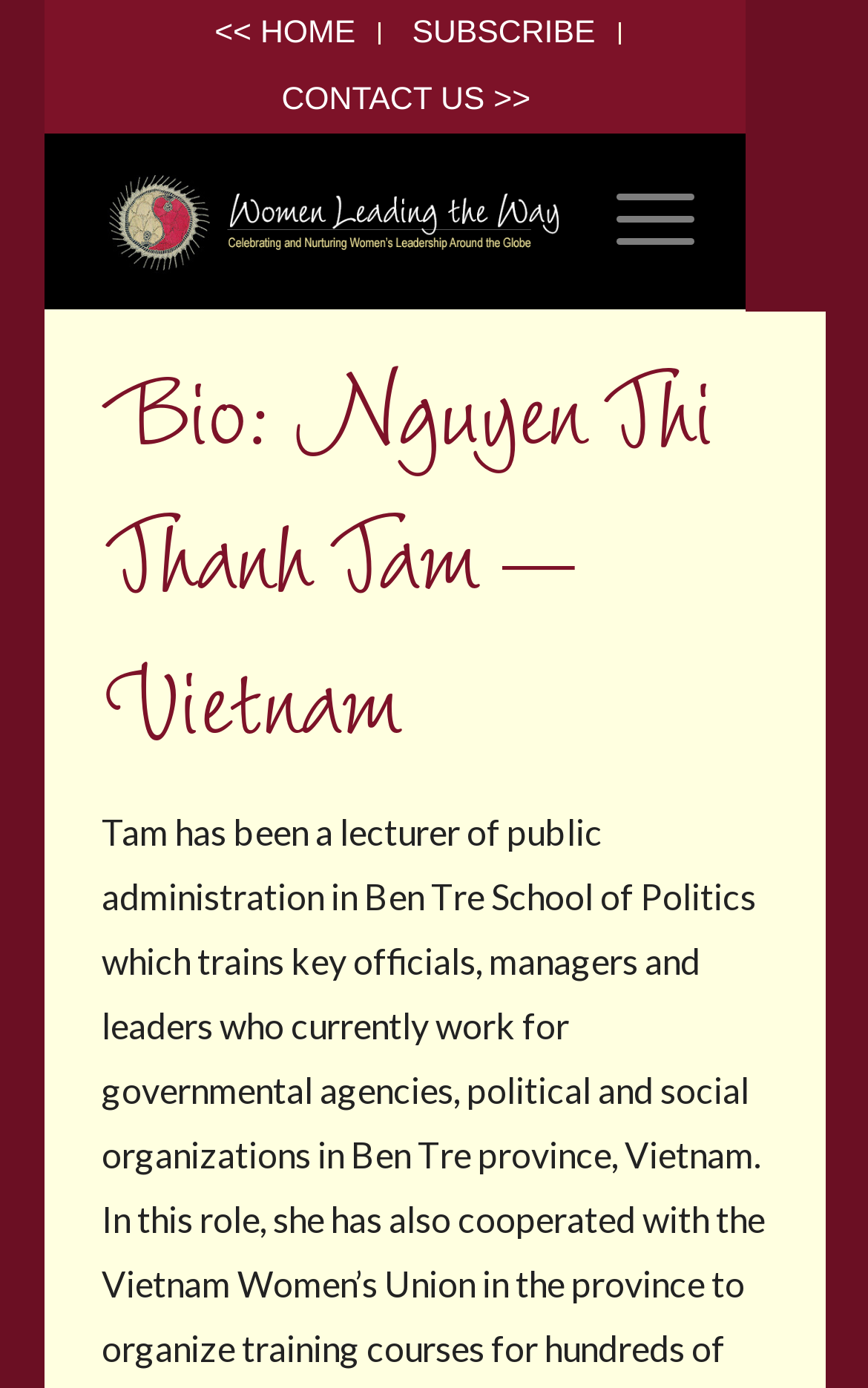Ascertain the bounding box coordinates for the UI element detailed here: "PowerSchool SIS - Administrator". The coordinates should be provided as [left, top, right, bottom] with each value being a float between 0 and 1.

None